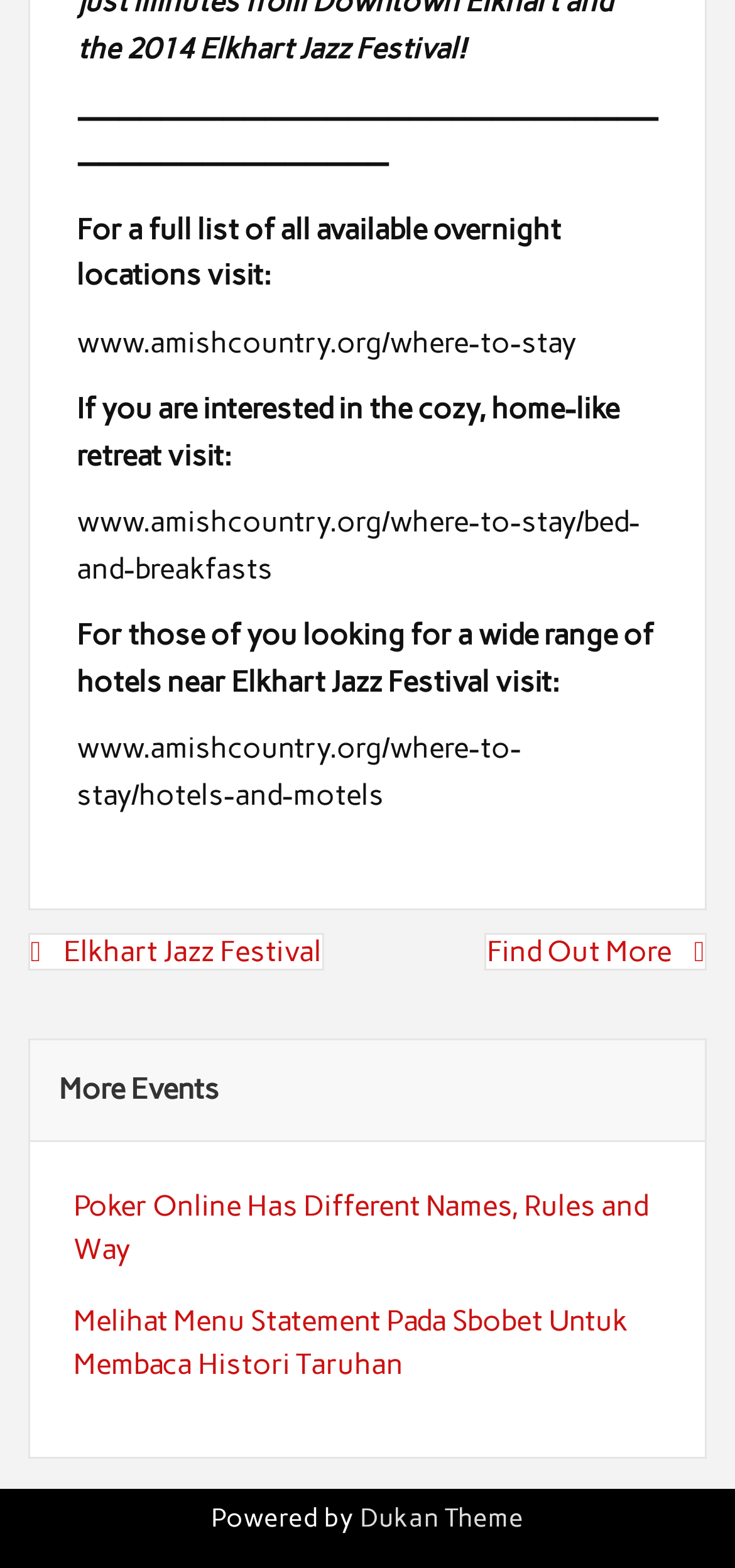Please find the bounding box for the following UI element description. Provide the coordinates in (top-left x, top-left y, bottom-right x, bottom-right y) format, with values between 0 and 1: Dukan Theme

[0.49, 0.958, 0.713, 0.977]